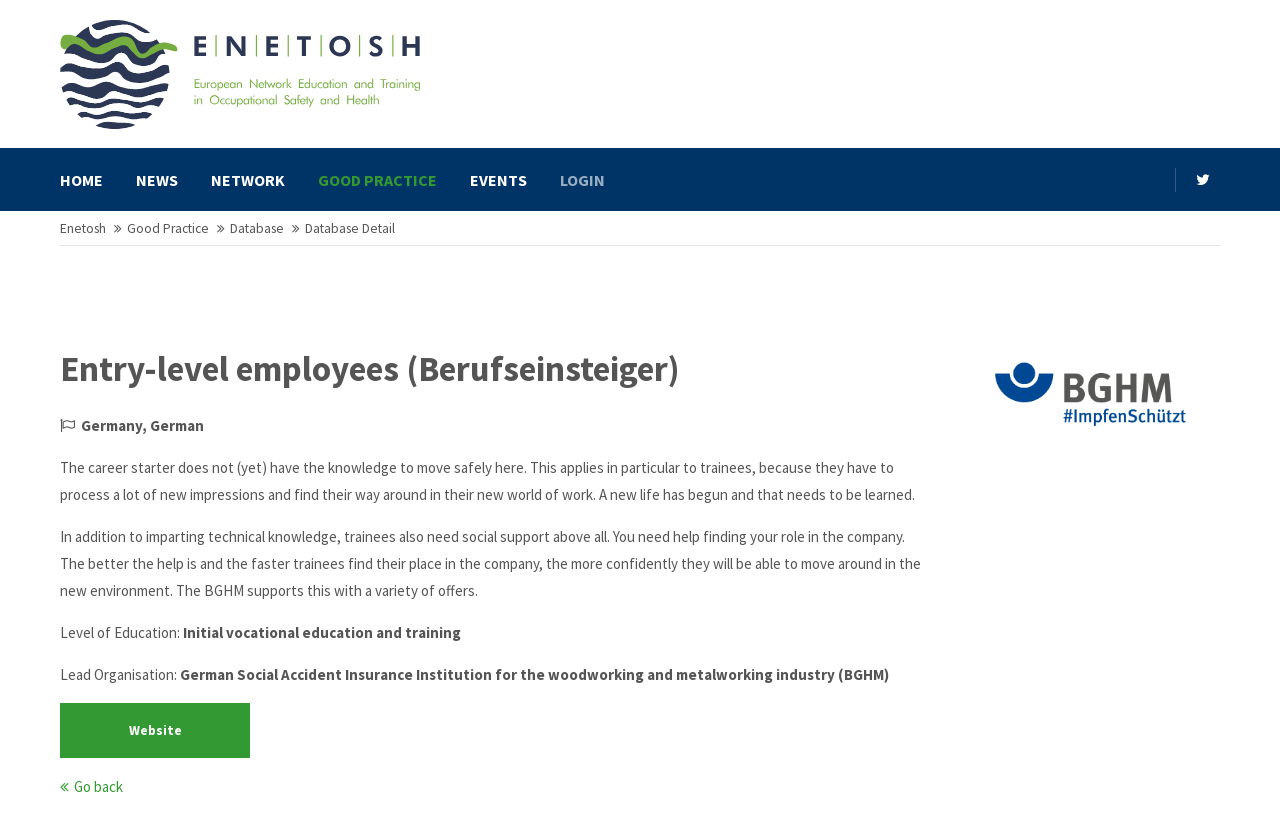Pinpoint the bounding box coordinates for the area that should be clicked to perform the following instruction: "Click NEWS".

[0.106, 0.182, 0.139, 0.255]